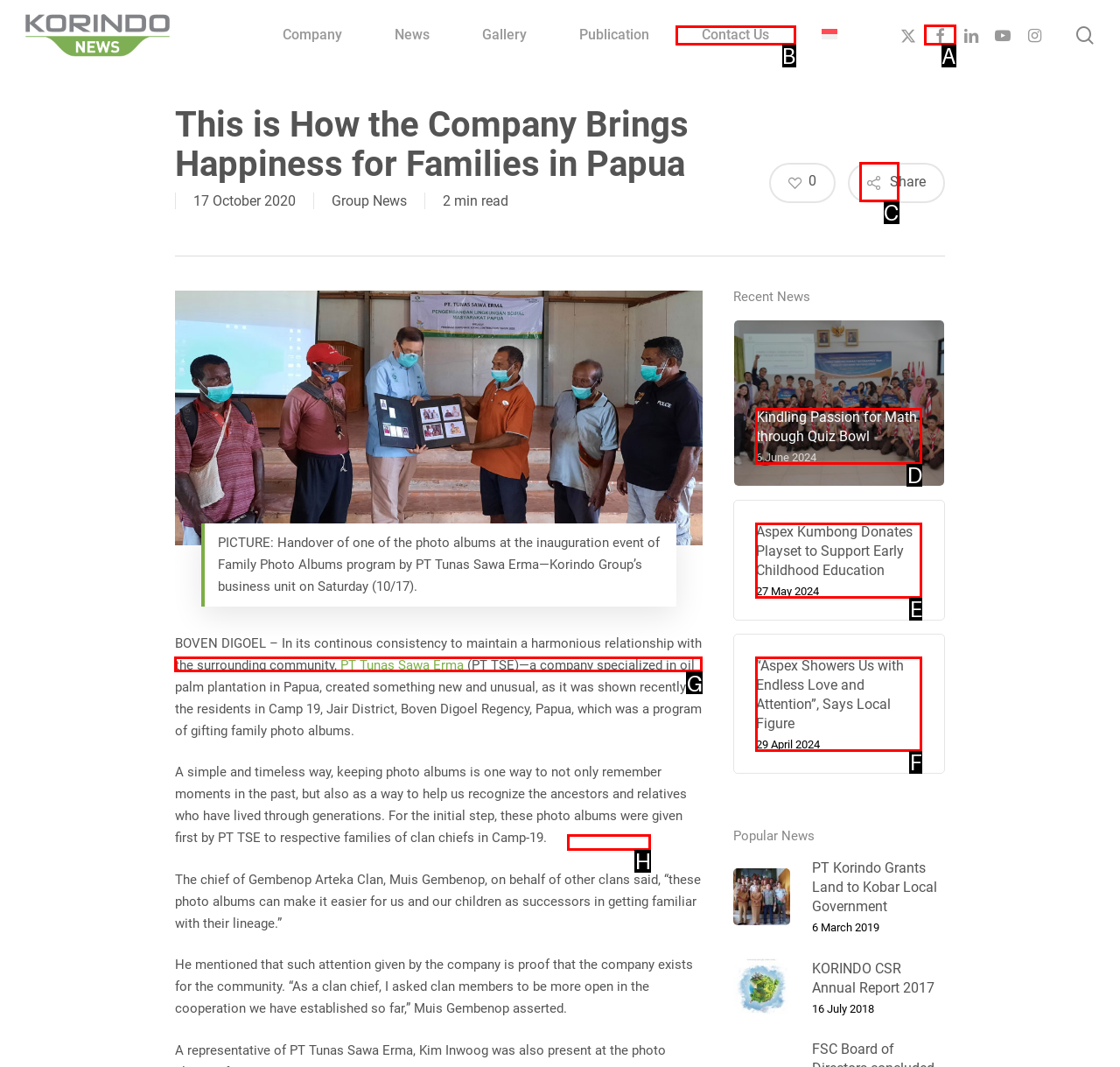Determine which element should be clicked for this task: Read the news about PT Tunas Sawa Erma
Answer with the letter of the selected option.

G